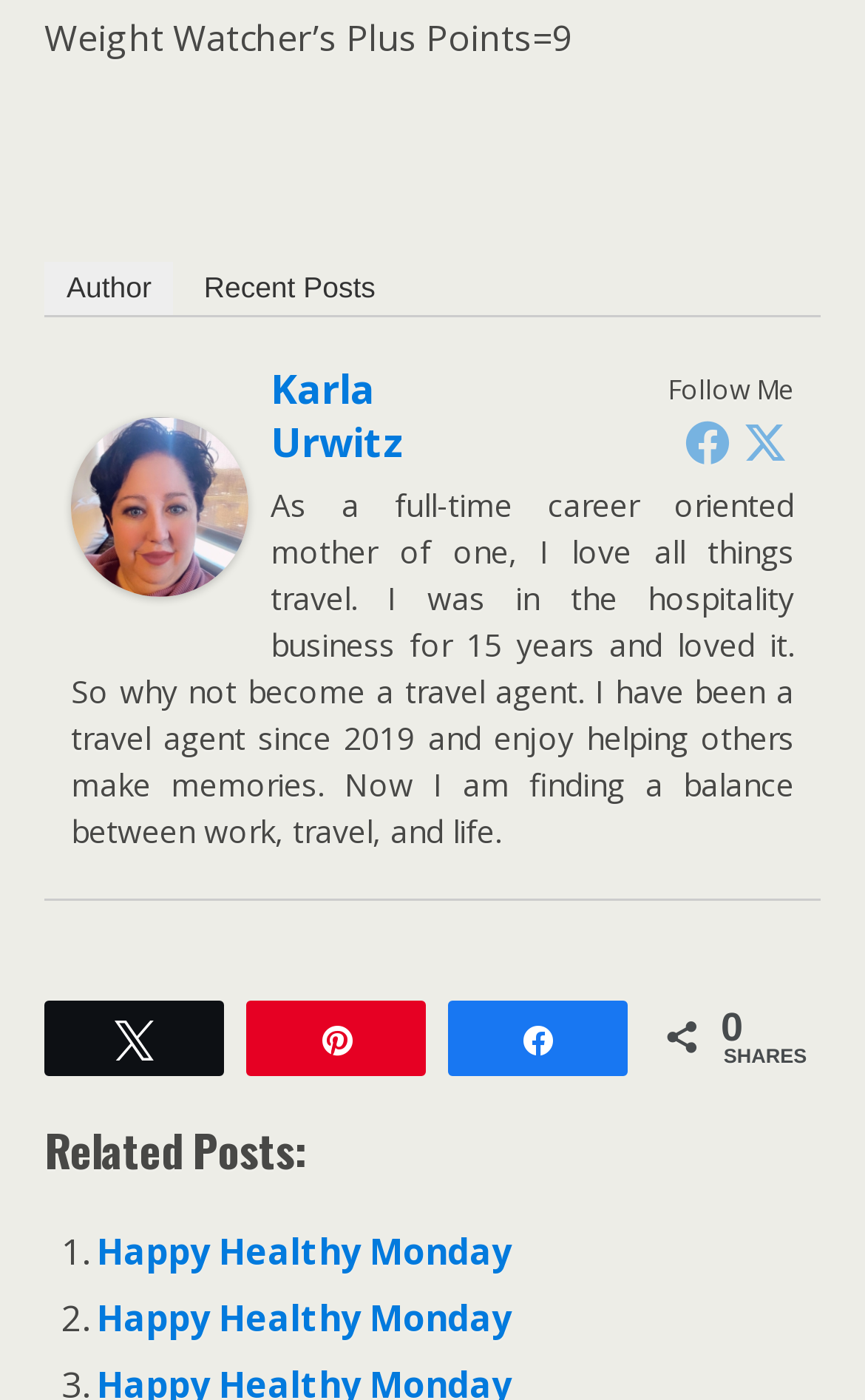Using the webpage screenshot, locate the HTML element that fits the following description and provide its bounding box: "Happy Healthy Monday".

[0.112, 0.877, 0.592, 0.912]